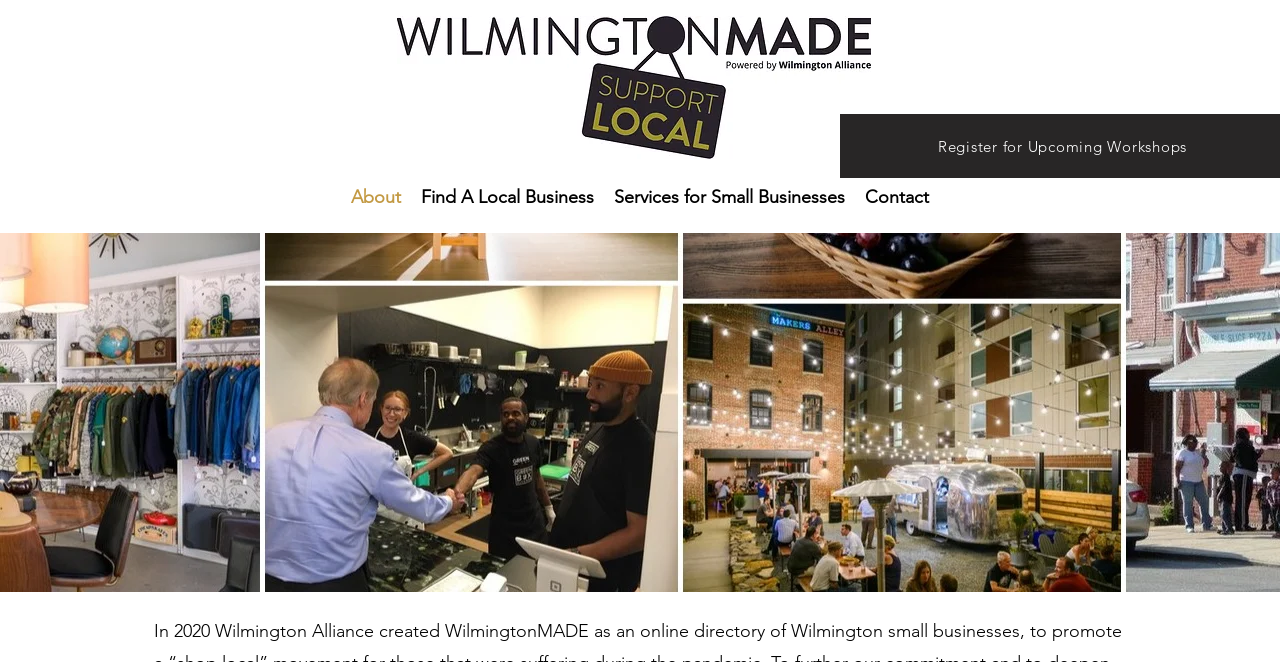What is the location of WilmingtonMade?
Answer with a single word or phrase by referring to the visual content.

Wilmington, Delaware